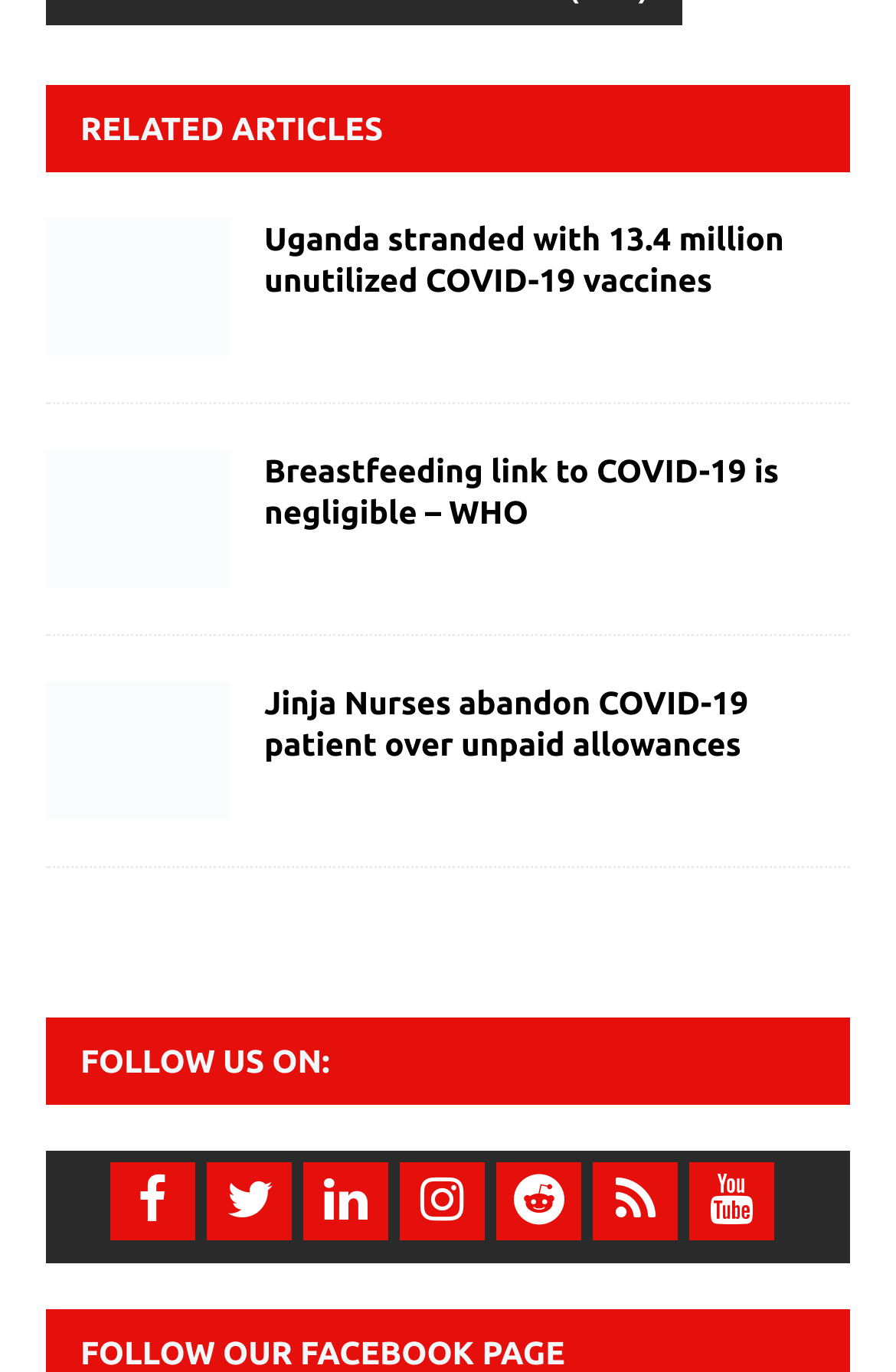How many social media links are available?
Based on the visual content, answer with a single word or a brief phrase.

6